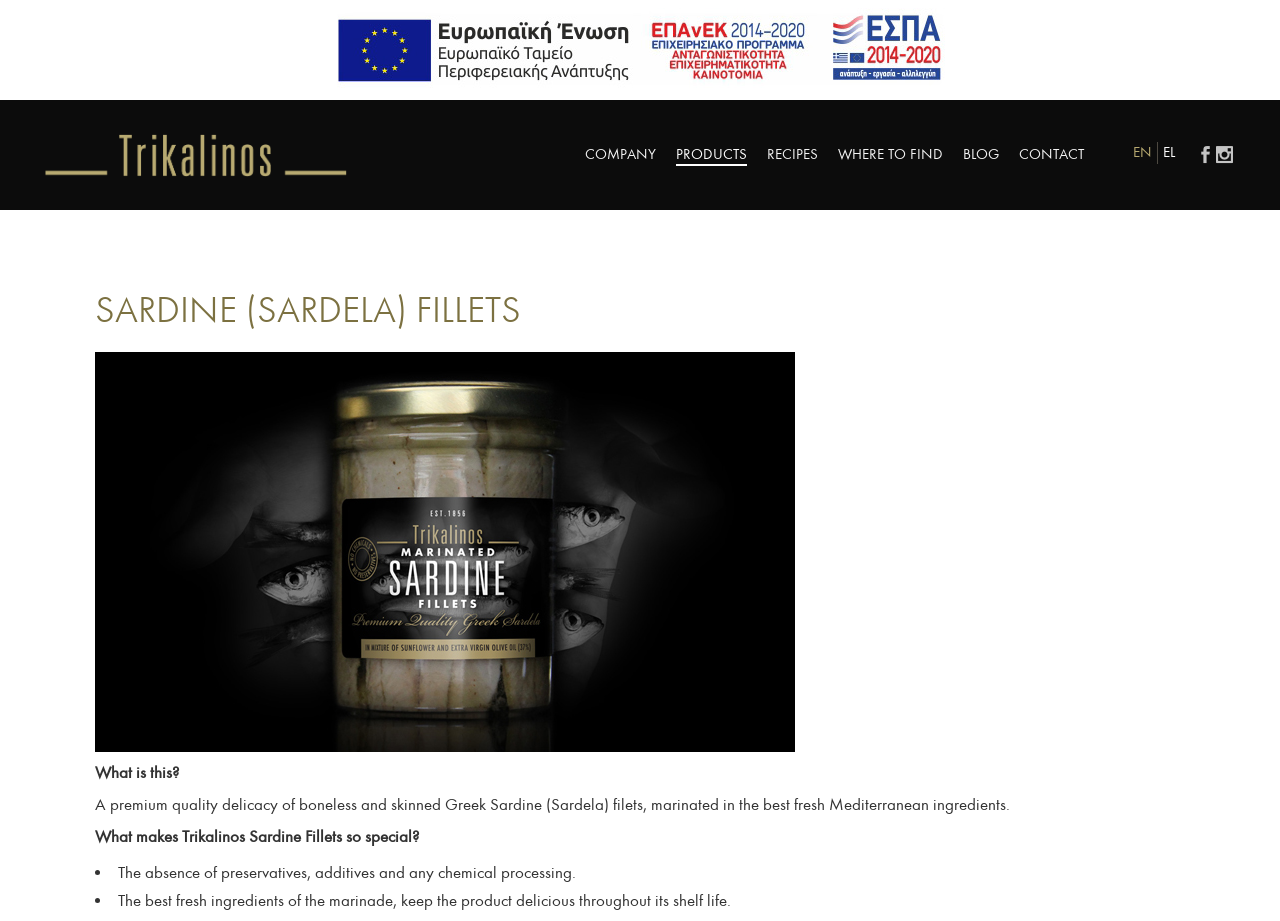What is the name of the company associated with this product?
Use the image to answer the question with a single word or phrase.

Trikalinos Co.